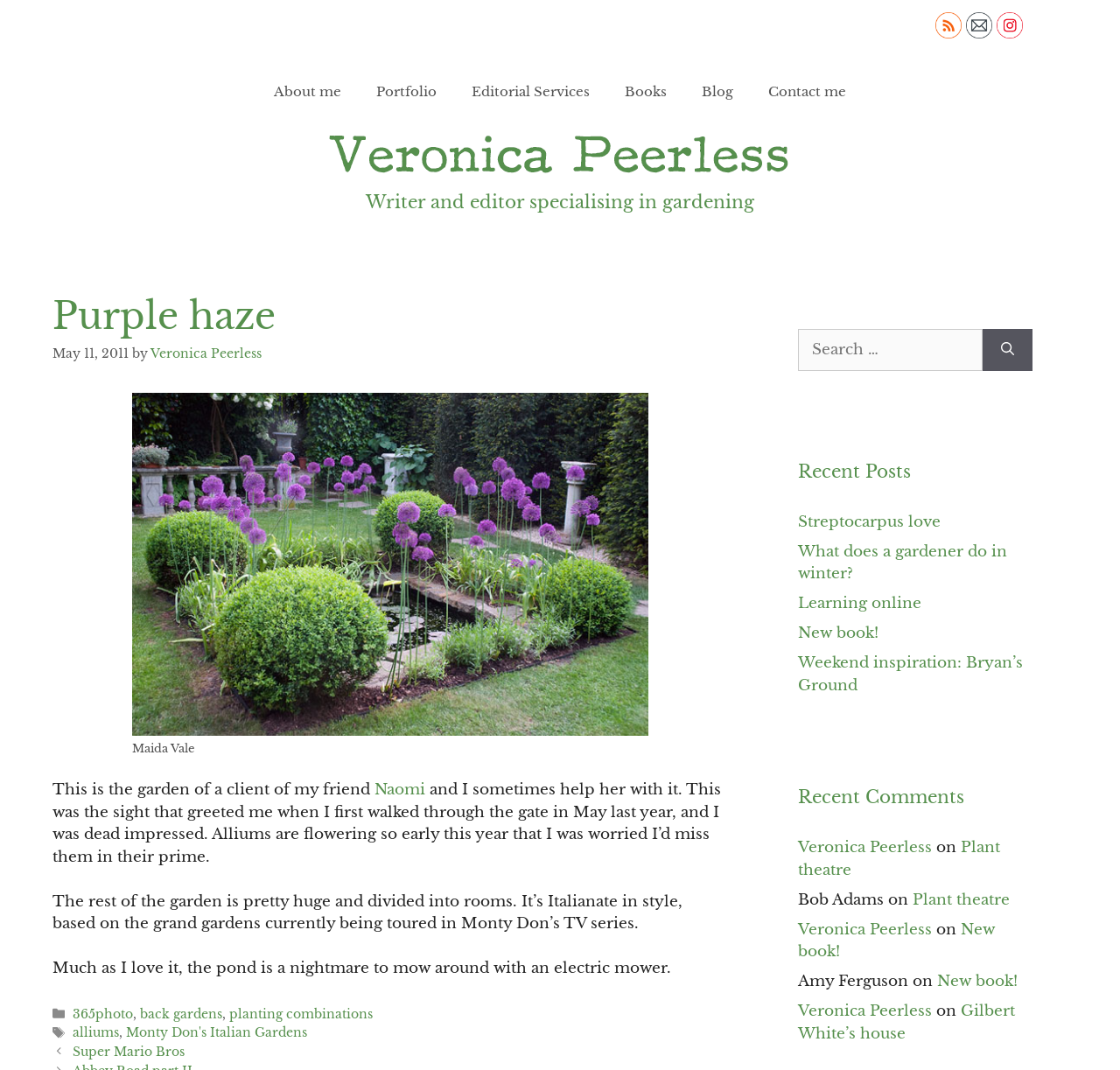Find the bounding box coordinates of the area to click in order to follow the instruction: "Click on the 'About me' link".

[0.229, 0.061, 0.32, 0.11]